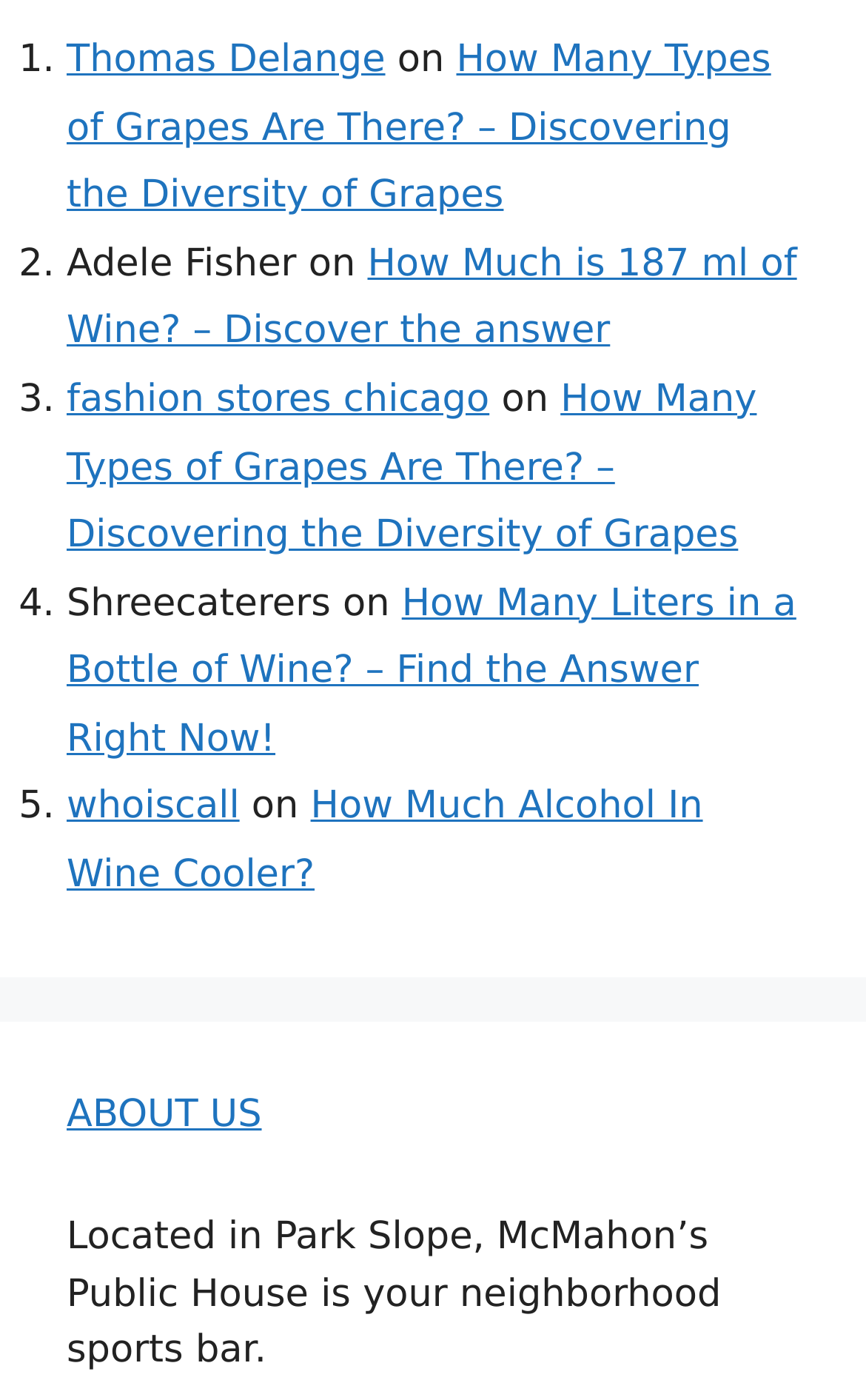Identify the bounding box coordinates for the element that needs to be clicked to fulfill this instruction: "Explore the link to fashion stores chicago". Provide the coordinates in the format of four float numbers between 0 and 1: [left, top, right, bottom].

[0.077, 0.27, 0.565, 0.301]